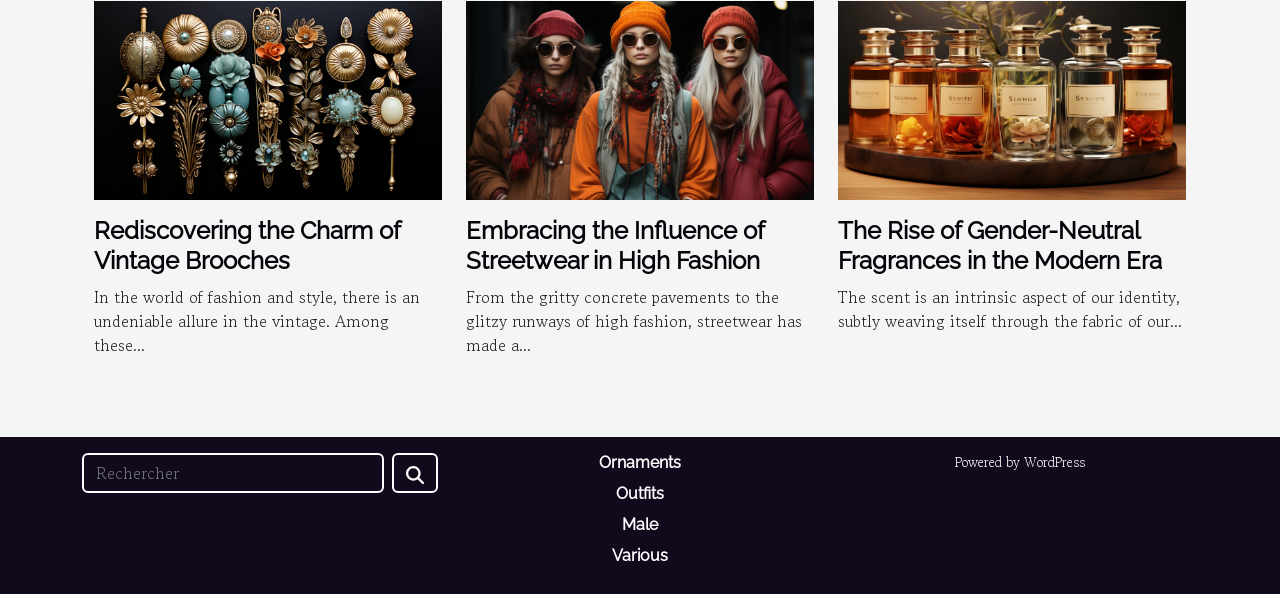Locate the bounding box coordinates of the segment that needs to be clicked to meet this instruction: "View Ornaments".

[0.468, 0.762, 0.532, 0.794]